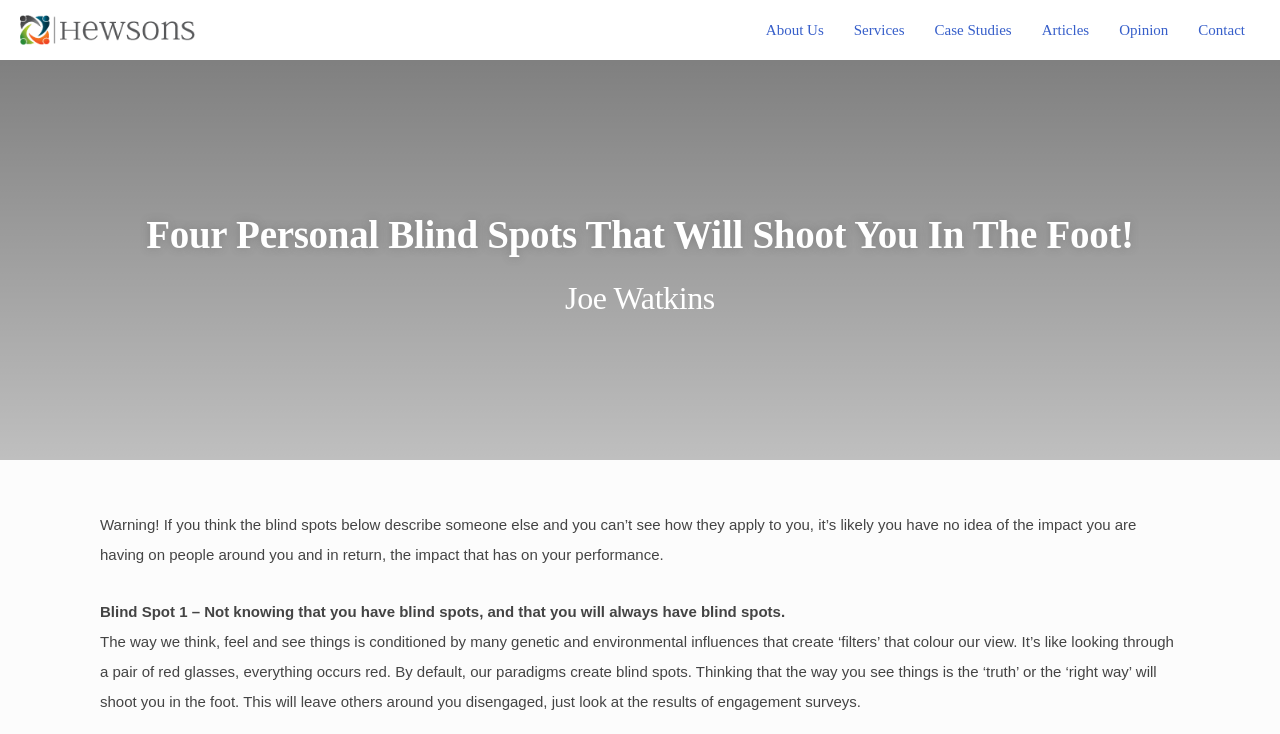What is the topic of the webpage?
Use the information from the image to give a detailed answer to the question.

The webpage has a heading 'Four Personal Blind Spots That Will Shoot You In The Foot!' and discusses four personal blind spots, which suggests that the topic of the webpage is personal blind spots.